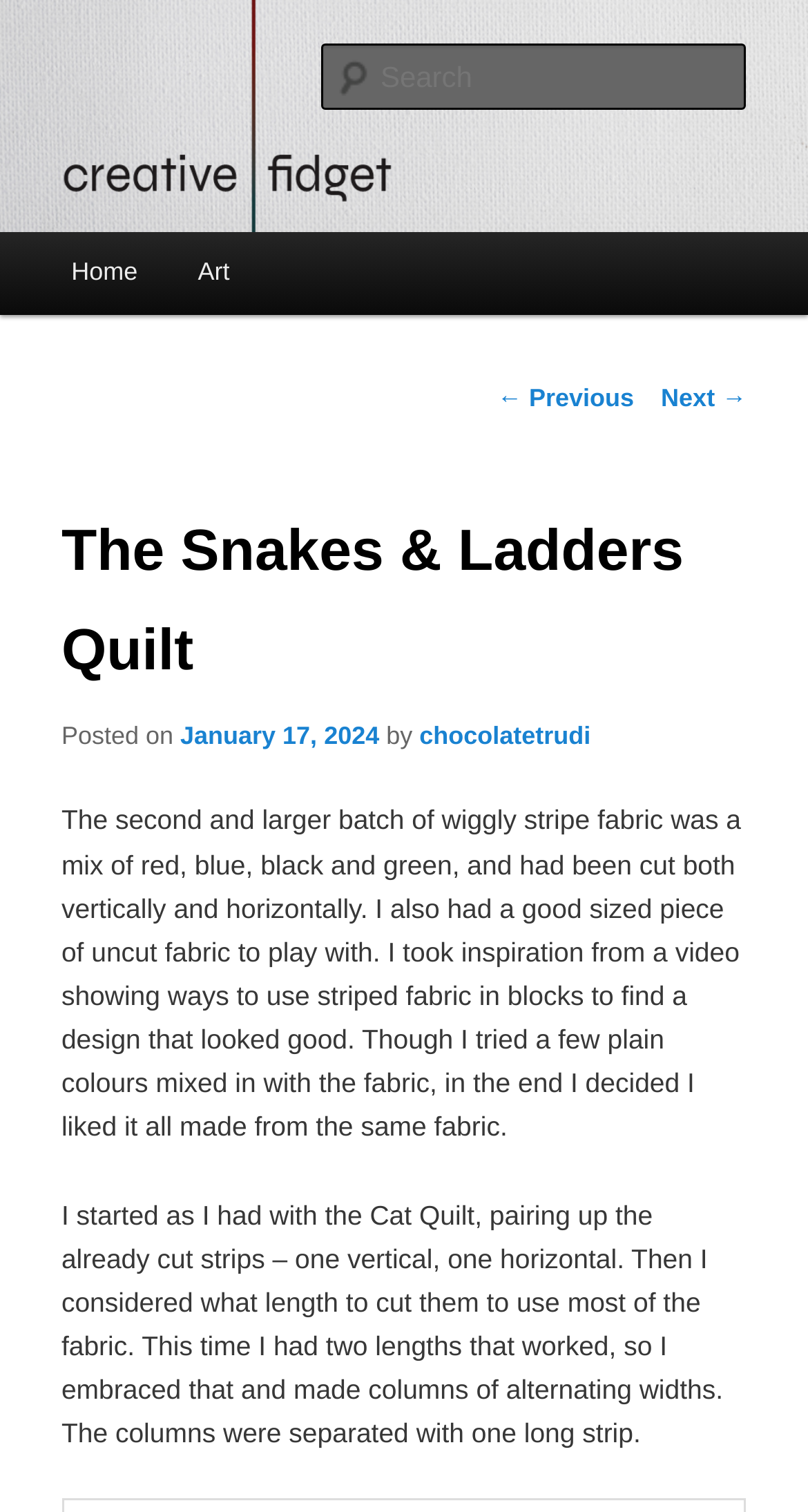Locate the bounding box coordinates of the clickable region necessary to complete the following instruction: "View previous post". Provide the coordinates in the format of four float numbers between 0 and 1, i.e., [left, top, right, bottom].

[0.615, 0.254, 0.785, 0.273]